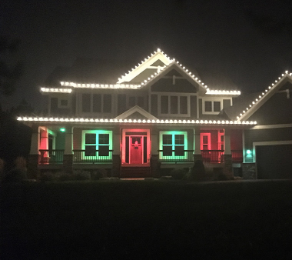What is the purpose of the holiday light display?
Based on the visual information, provide a detailed and comprehensive answer.

The caption states that the holiday light display transforms the home into a seasonal wonderland, inviting onlookers to admire its festive charm. This implies that the primary purpose of the display is to showcase the home's festive charm and create a welcoming atmosphere.